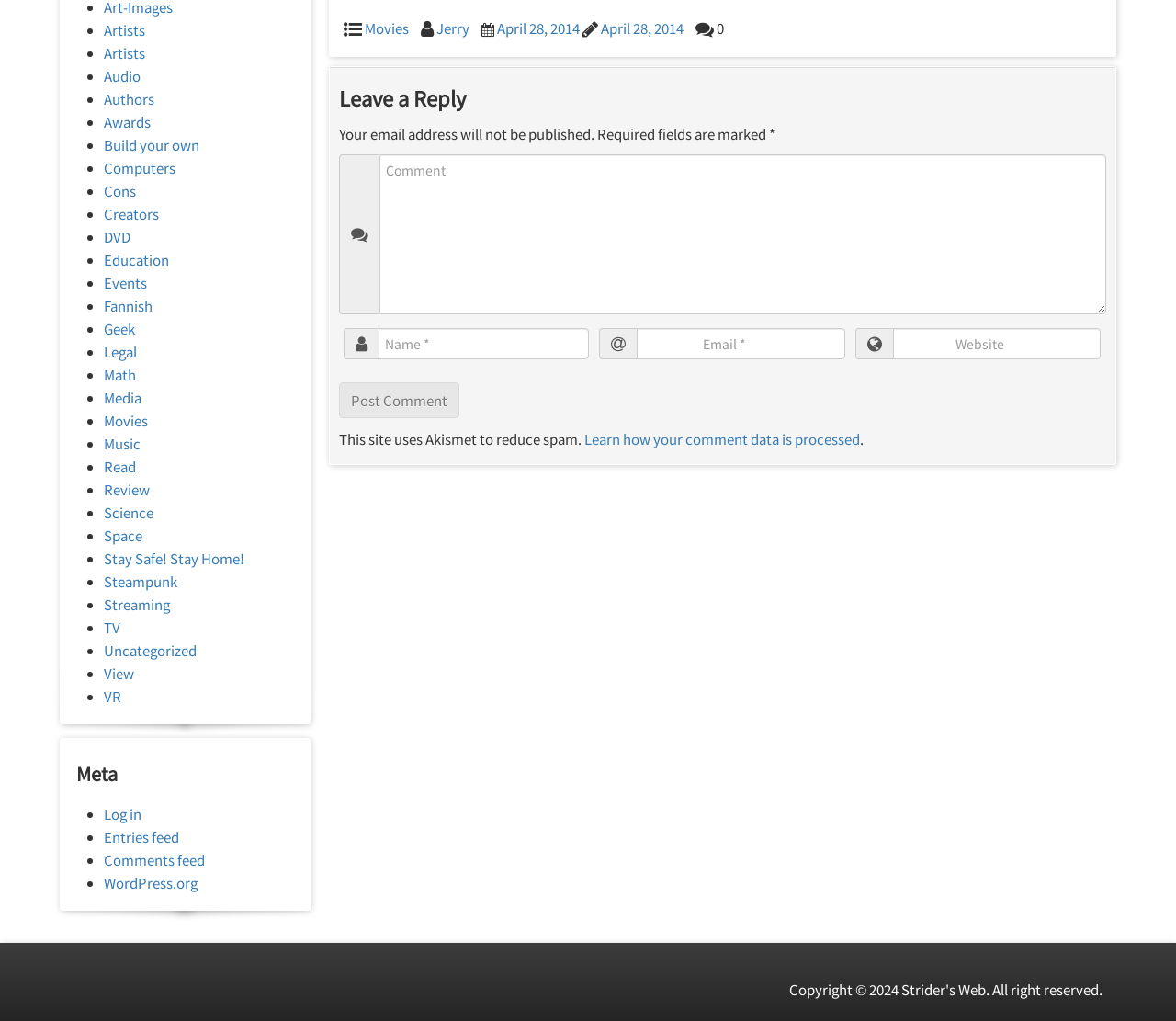Based on the element description: "Stay Safe! Stay Home!", identify the bounding box coordinates for this UI element. The coordinates must be four float numbers between 0 and 1, listed as [left, top, right, bottom].

[0.088, 0.537, 0.208, 0.556]